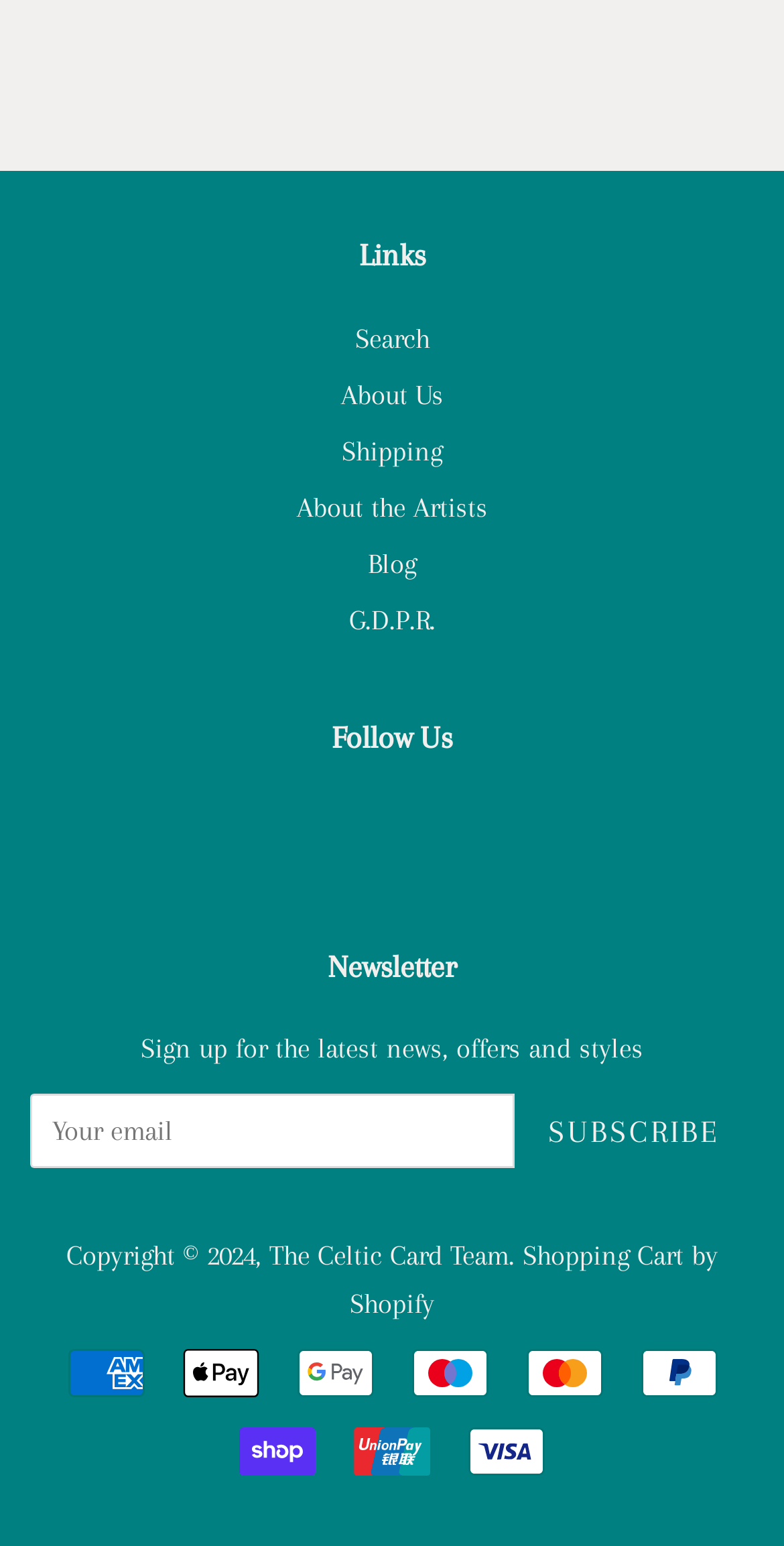Using the provided element description: "G.D.P.R.", identify the bounding box coordinates. The coordinates should be four floats between 0 and 1 in the order [left, top, right, bottom].

[0.445, 0.391, 0.555, 0.411]